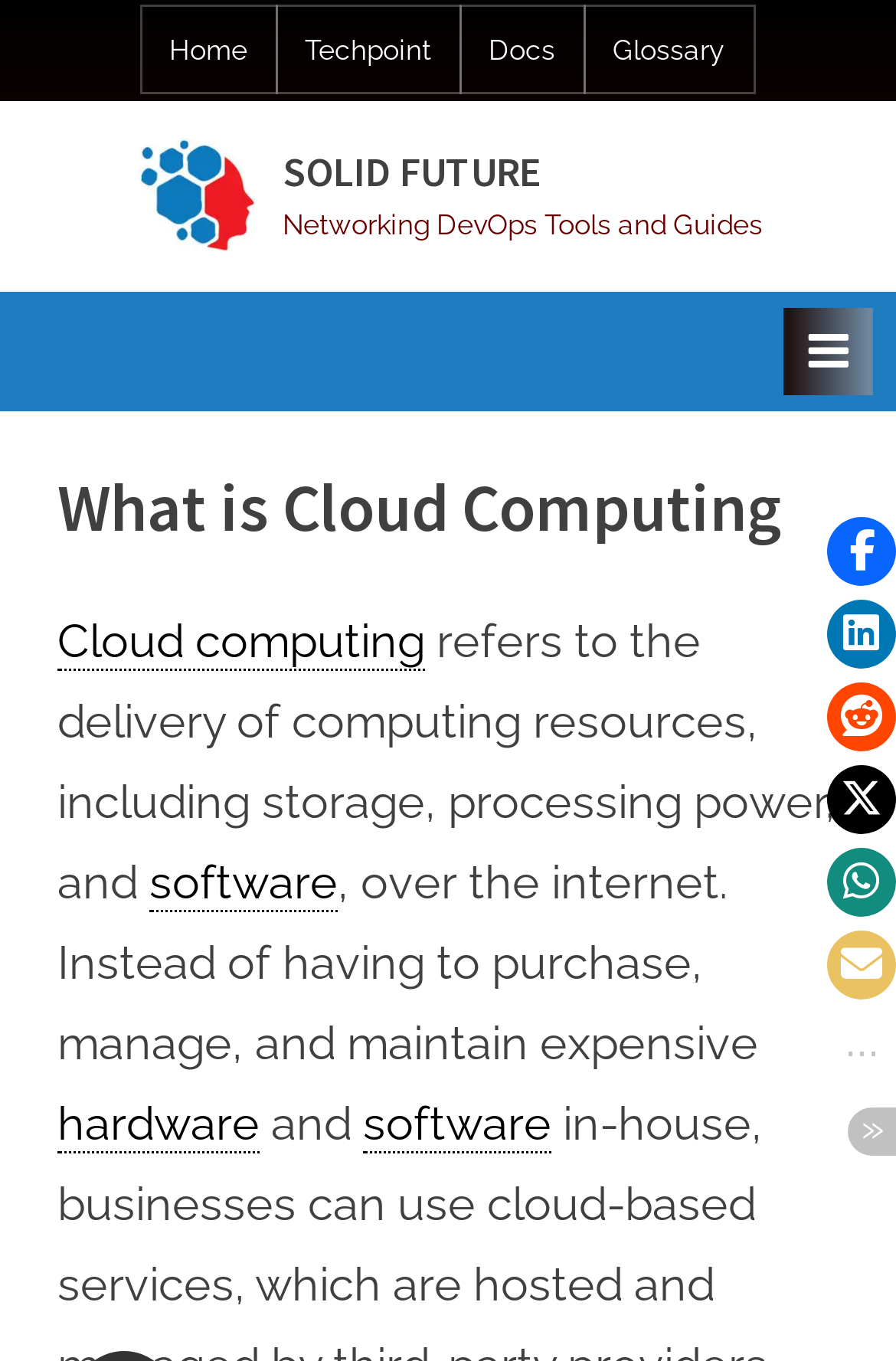Determine the title of the webpage and give its text content.

What is Cloud Computing